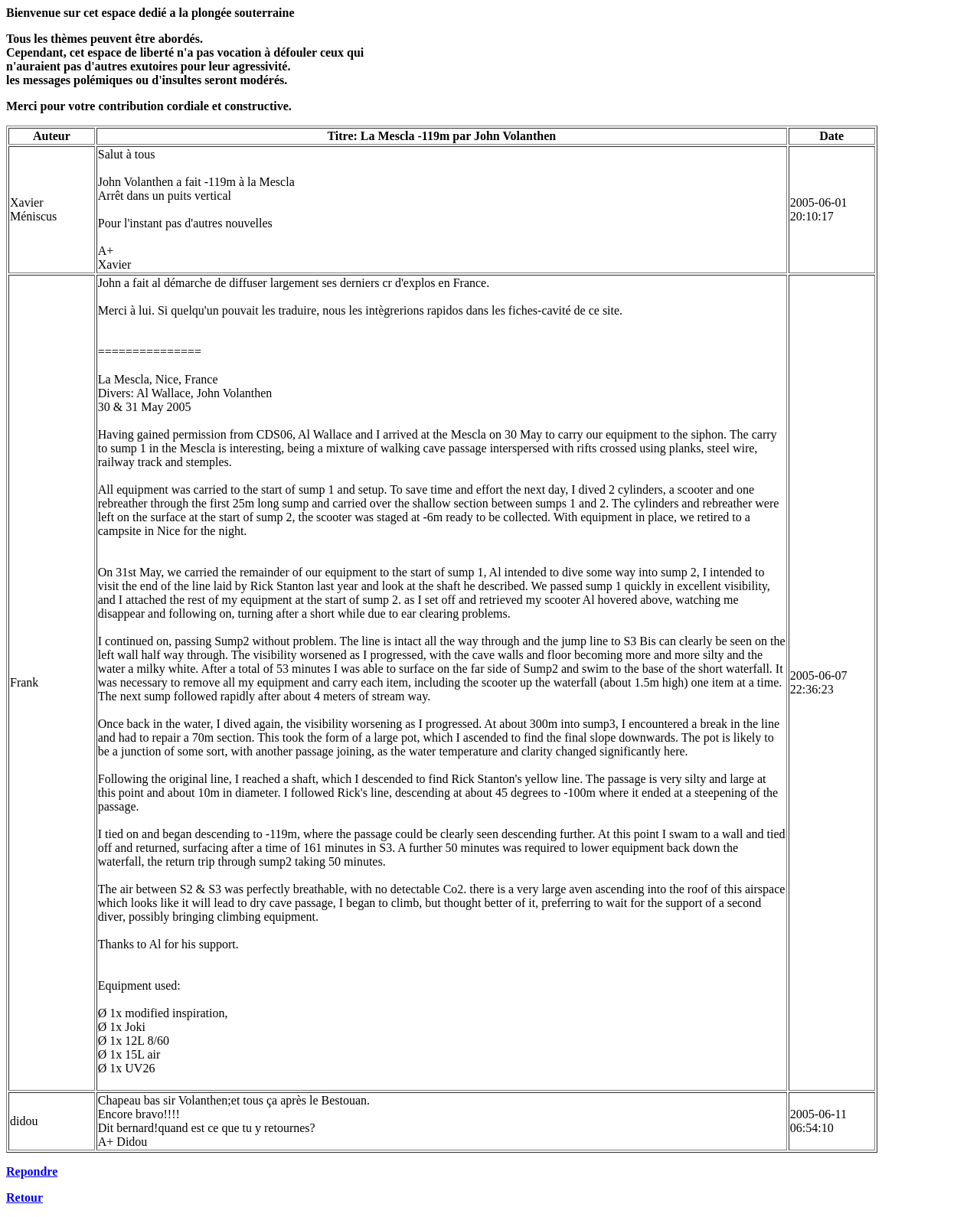Create a detailed summary of the webpage's content and design.

The webpage is a forum or discussion board dedicated to cave diving, specifically focused on the topic of "Plongeesout" or underwater cave exploration. At the top of the page, there is a welcome message in French, "Bienvenue sur cet espace dedié a la plongée souterraine" (Welcome to this space dedicated to underwater cave exploration). Below this, there is a brief statement encouraging users to contribute to the discussion.

The main content of the page is a table with multiple rows, each representing a post or comment from a user. The table has three columns: "Auteur" (Author), "Titre" (Title), and "Date" (Date). Each row contains a post from a user, with their name, the title of their post, and the date and time of their post.

There are three posts on the page. The first post is from Xavier Méniscus, dated June 1, 2005, and discusses a dive made by John Volanthen to a depth of -119m at a location called La Mescla. The second post is from Frank, dated June 7, 2005, and is a response to John Volanthen's dive. The third post is from didou, dated June 11, 2005, and congratulates John Volanthen on his achievement.

At the bottom of the page, there are two links: "Repondre" (Respond) and "Retour" (Return). These links likely allow users to respond to a post or return to a previous page.